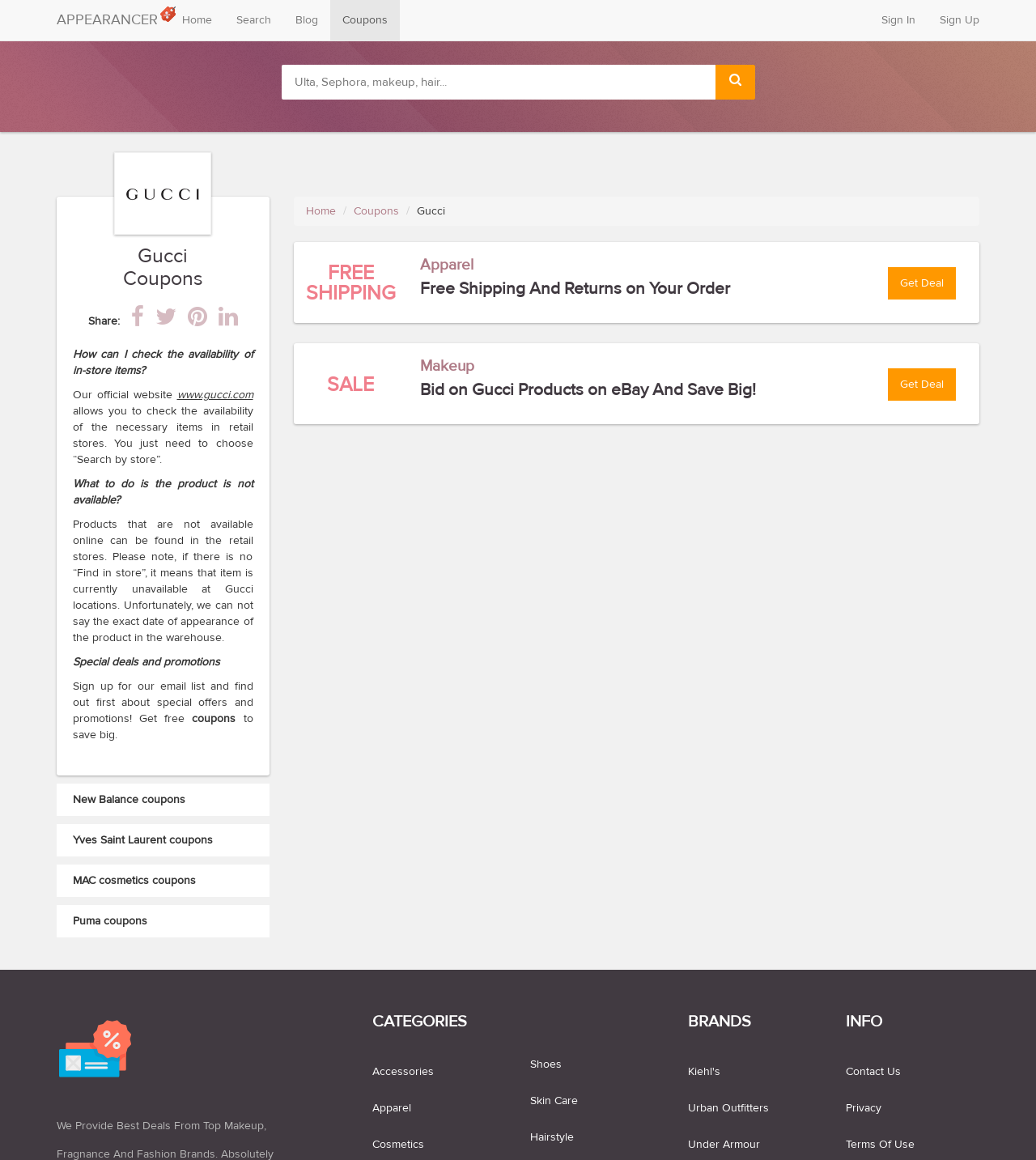Locate the bounding box coordinates of the area you need to click to fulfill this instruction: 'Browse Yves Saint Laurent coupons'. The coordinates must be in the form of four float numbers ranging from 0 to 1: [left, top, right, bottom].

[0.055, 0.711, 0.26, 0.739]